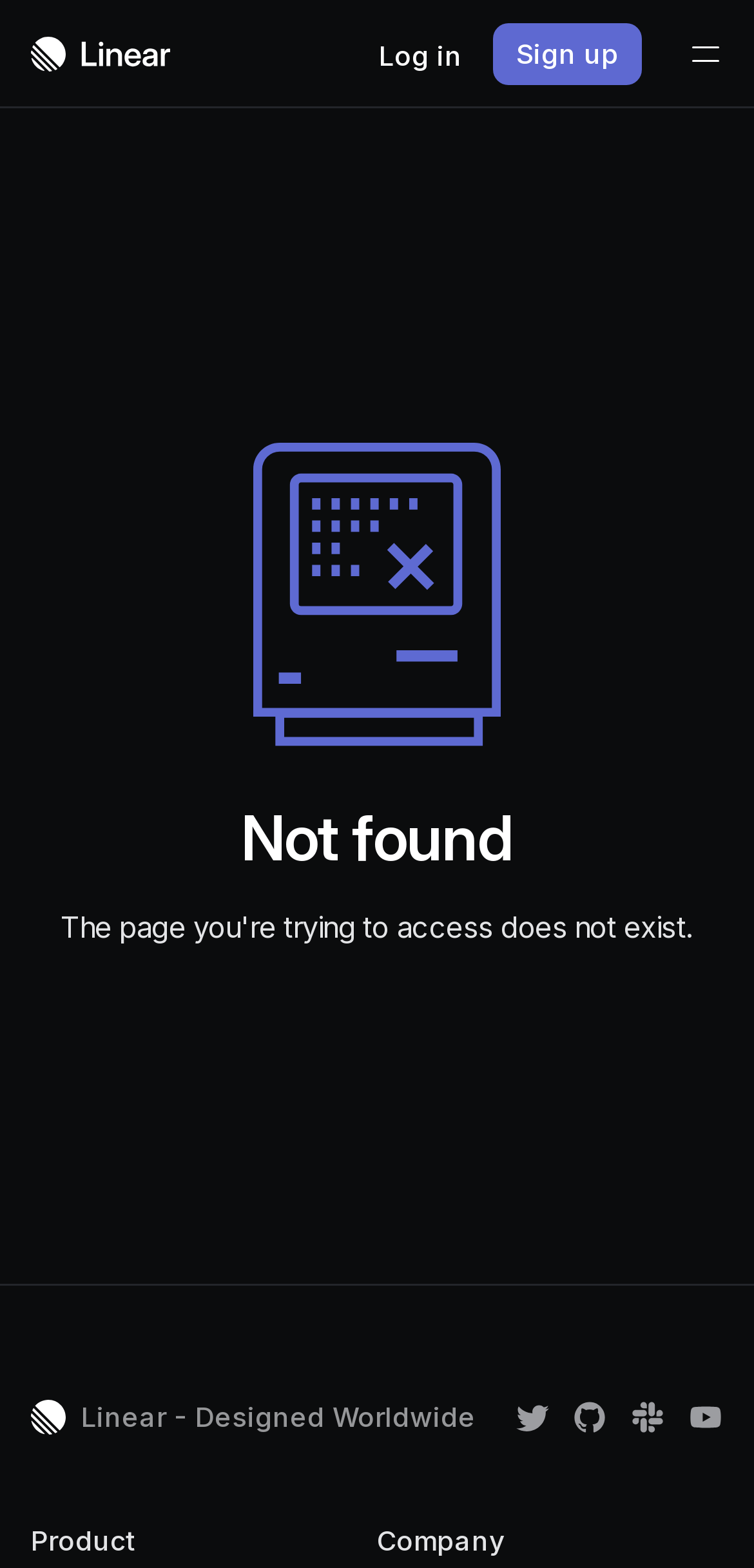Find the bounding box coordinates for the area that should be clicked to accomplish the instruction: "Go to Linear homepage".

[0.041, 0.889, 0.631, 0.919]